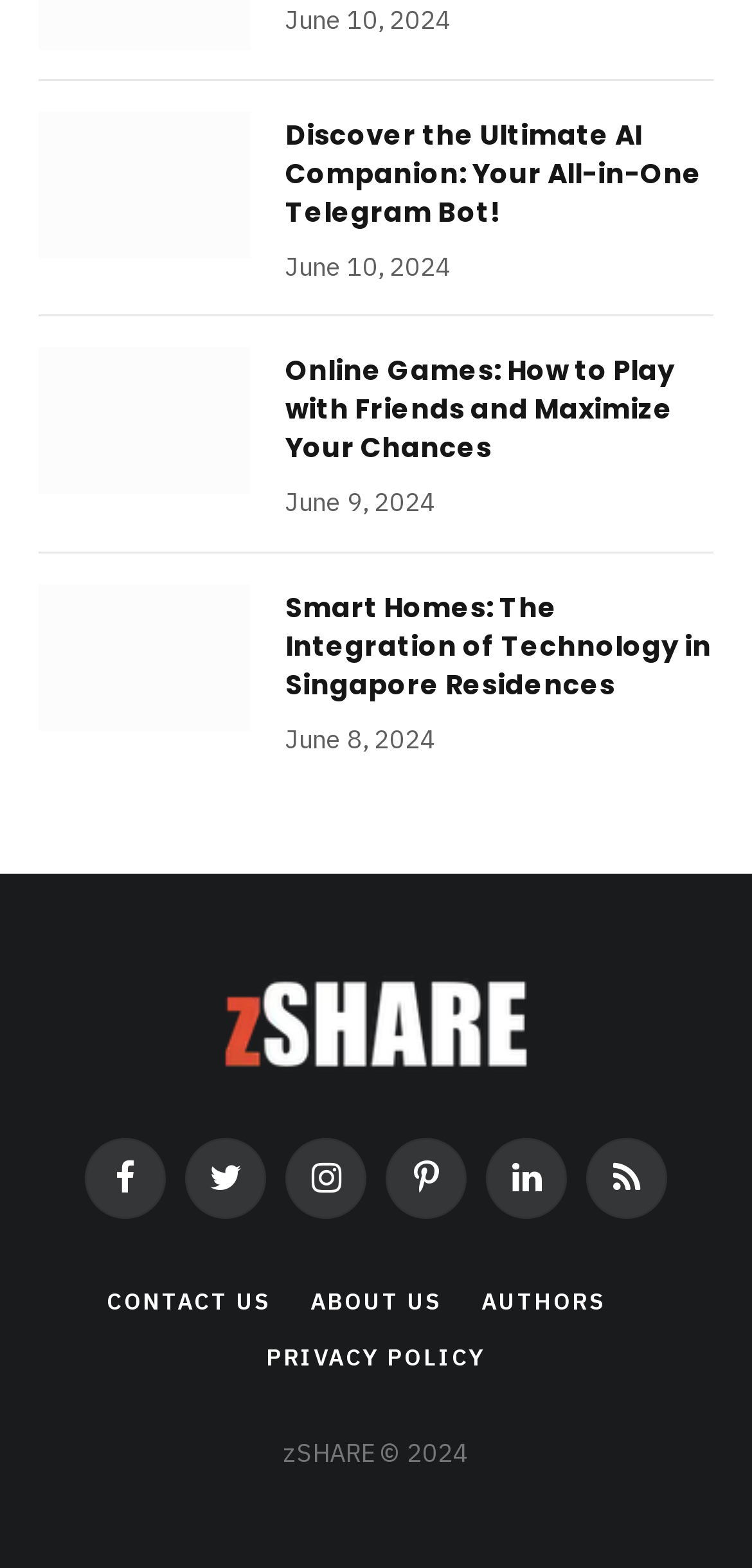Bounding box coordinates are to be given in the format (top-left x, top-left y, bottom-right x, bottom-right y). All values must be floating point numbers between 0 and 1. Provide the bounding box coordinate for the UI element described as: Facebook

[0.113, 0.726, 0.221, 0.777]